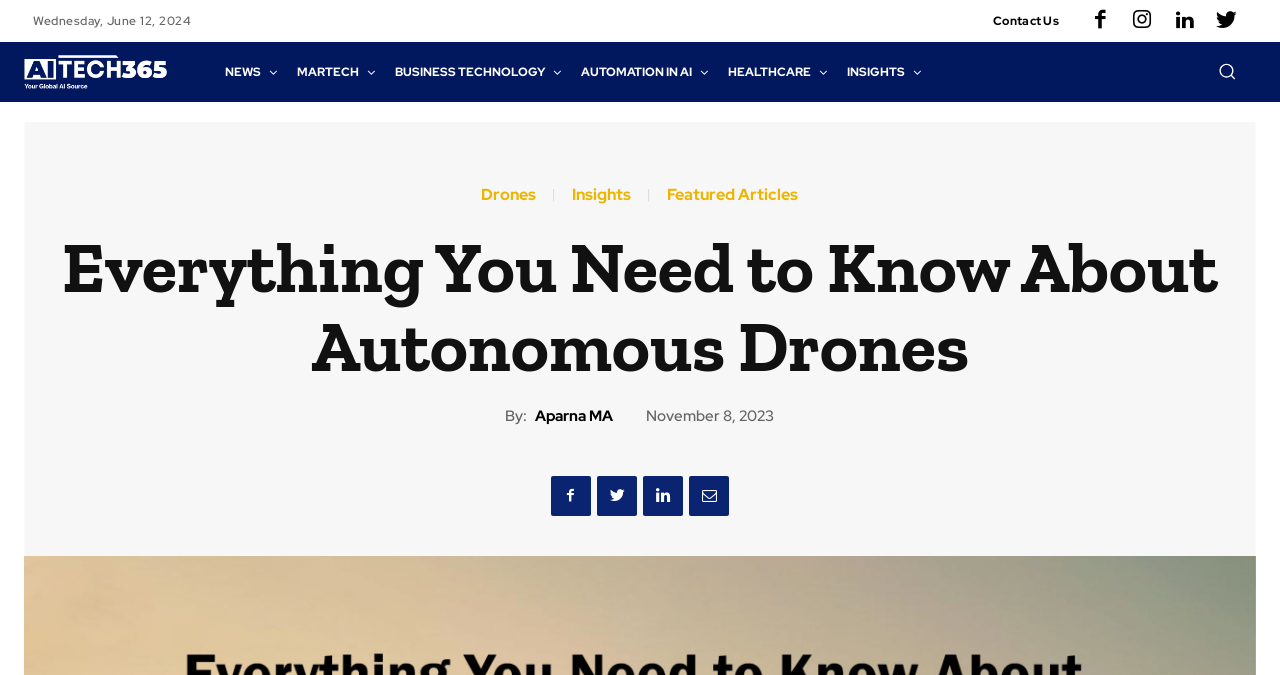Answer this question using a single word or a brief phrase:
How many social media links are there at the top right corner?

4